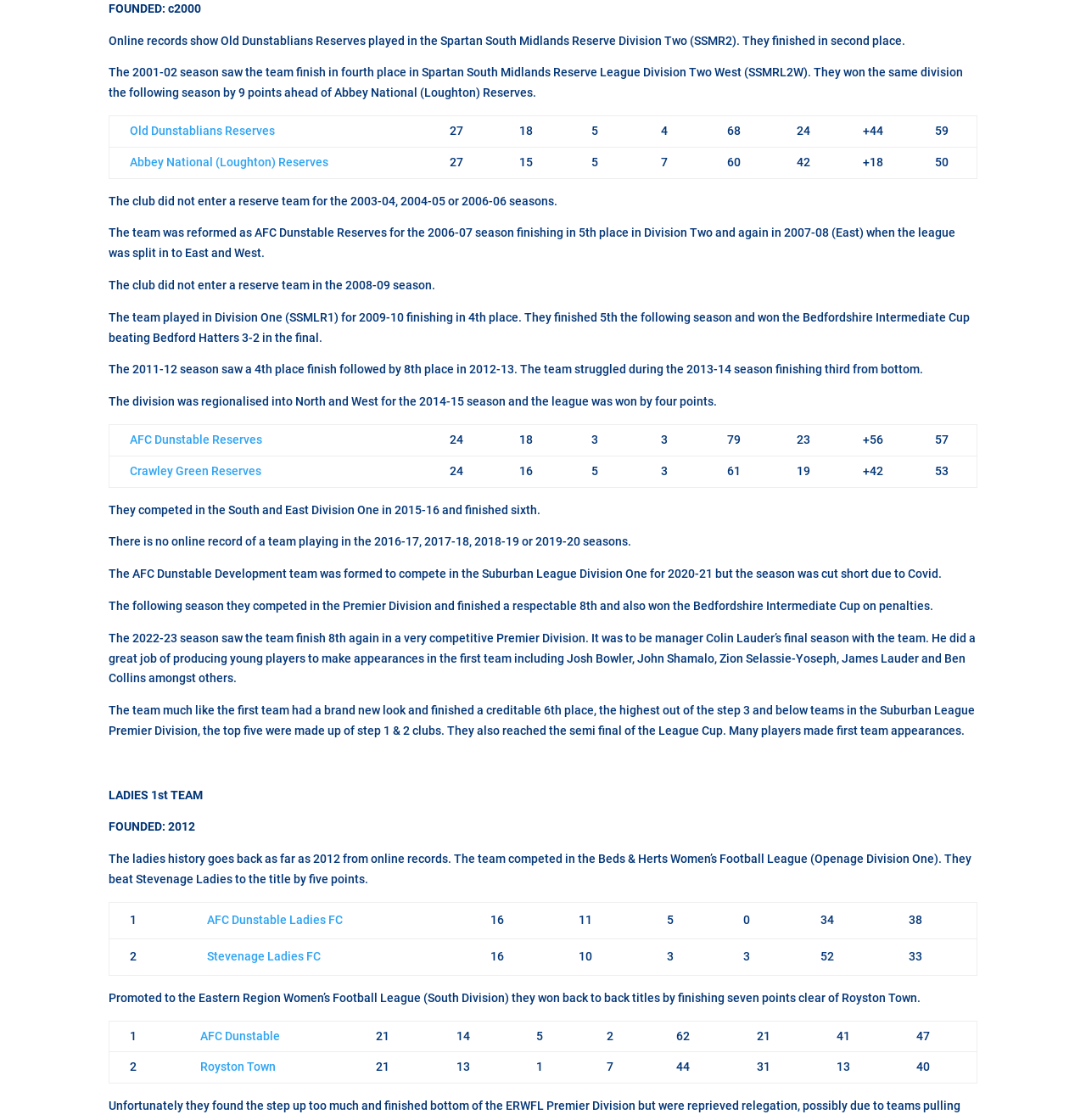Could you specify the bounding box coordinates for the clickable section to complete the following instruction: "view AFC Dunstable Reserves"?

[0.12, 0.386, 0.241, 0.399]